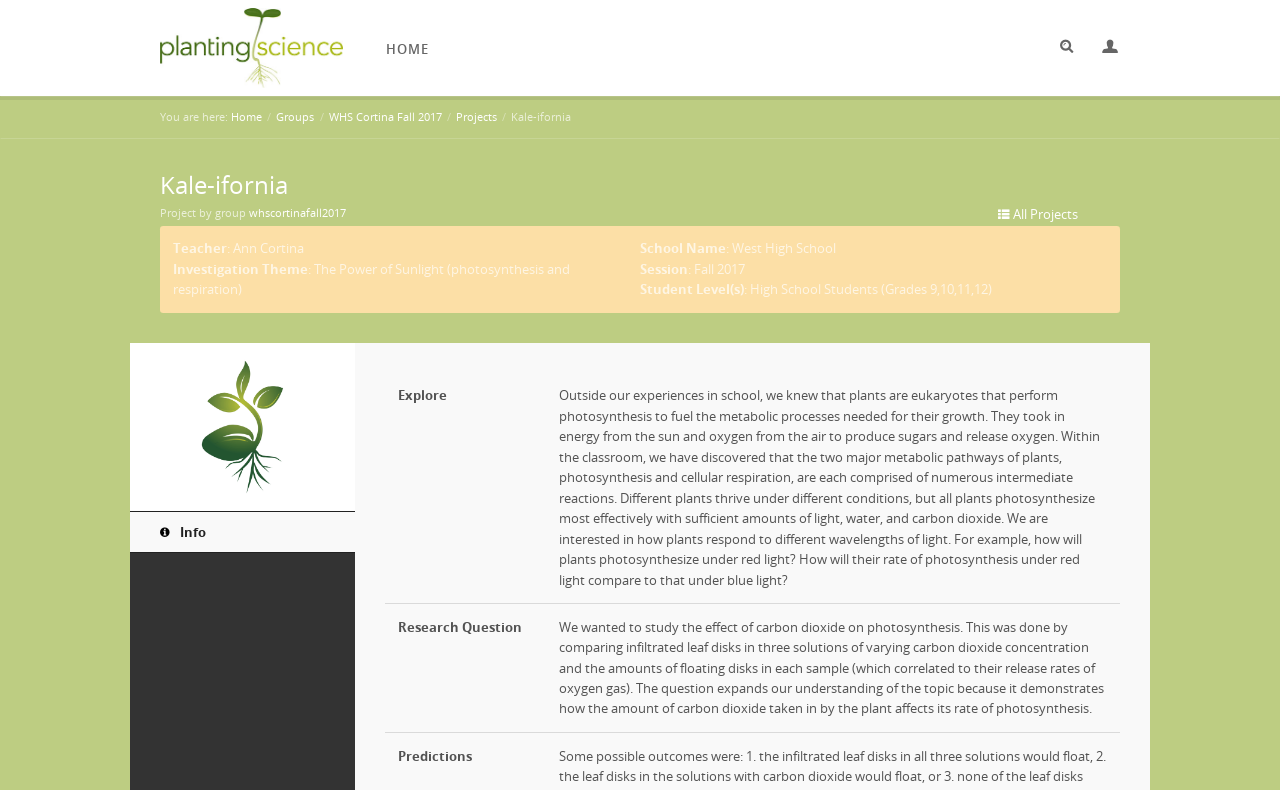What is the name of the project?
Answer the question based on the image using a single word or a brief phrase.

Kale-ifornia